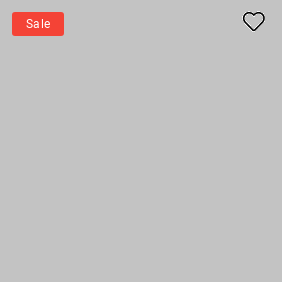Reply to the question below using a single word or brief phrase:
What is the purpose of the heart icon?

Wishlist functionality